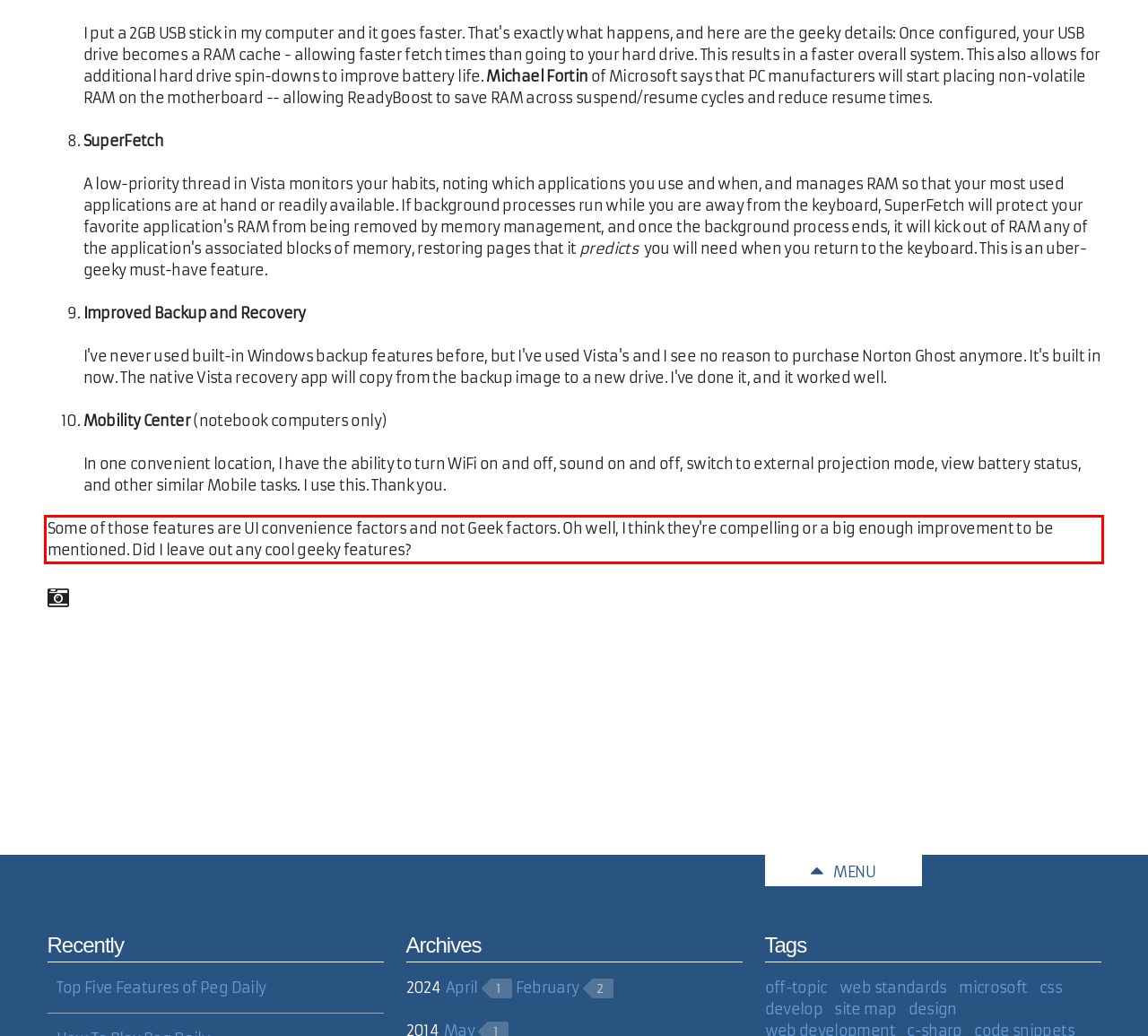Examine the webpage screenshot and use OCR to obtain the text inside the red bounding box.

Some of those features are UI convenience factors and not Geek factors. Oh well, I think they're compelling or a big enough improvement to be mentioned. Did I leave out any cool geeky features?